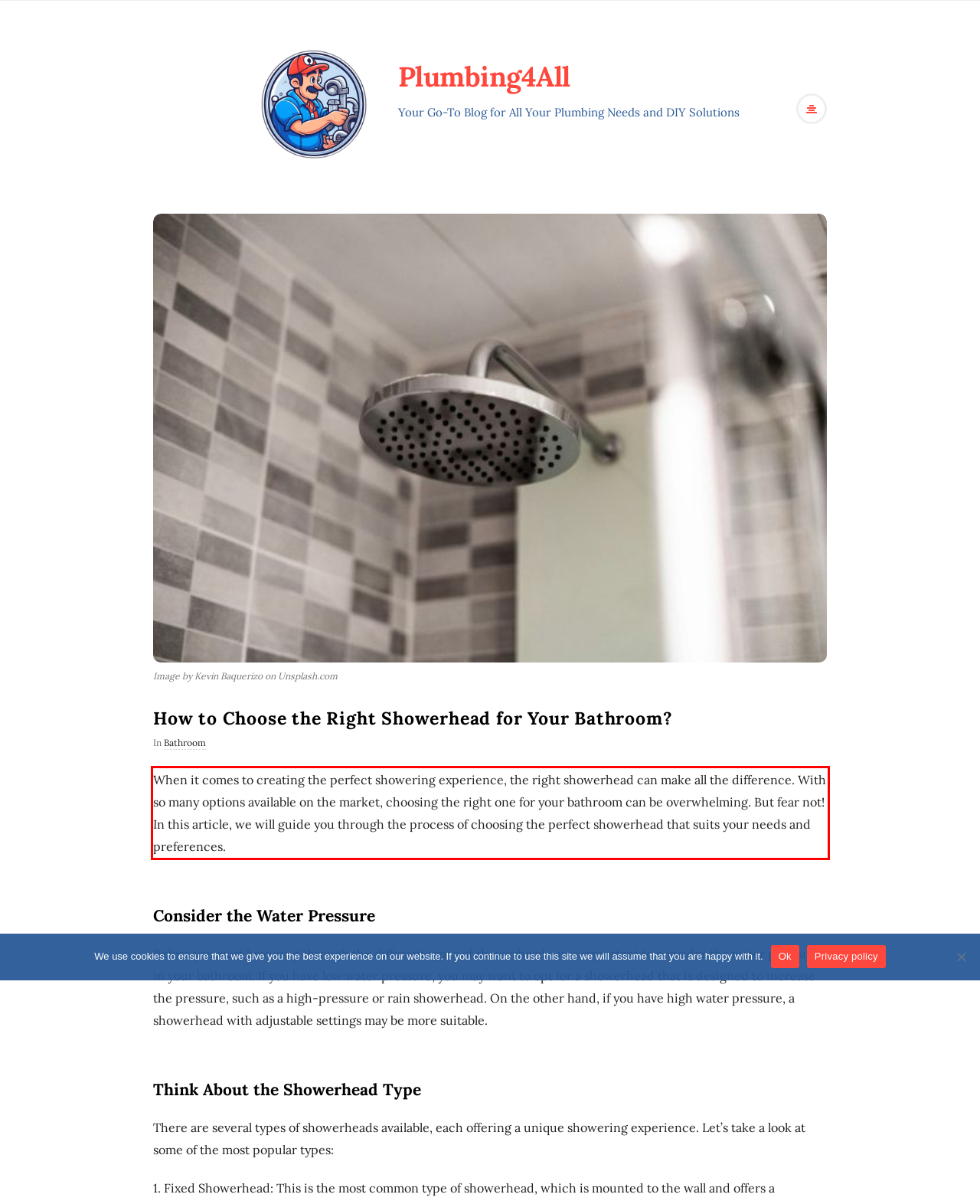There is a UI element on the webpage screenshot marked by a red bounding box. Extract and generate the text content from within this red box.

When it comes to creating the perfect showering experience, the right showerhead can make all the difference. With so many options available on the market, choosing the right one for your bathroom can be overwhelming. But fear not! In this article, we will guide you through the process of choosing the perfect showerhead that suits your needs and preferences.